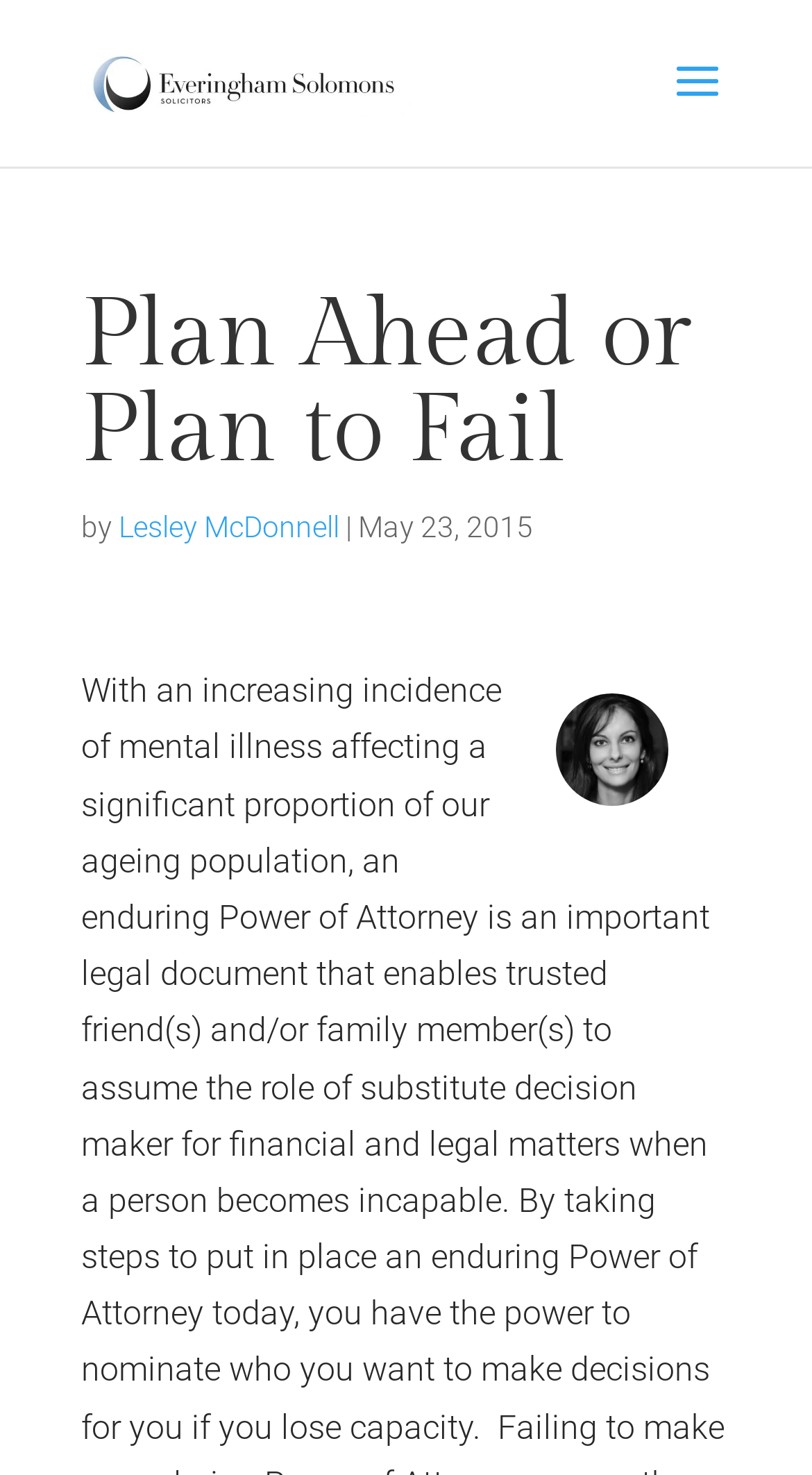When was the article published?
Provide a well-explained and detailed answer to the question.

I found the answer by looking at the text below the main heading 'Plan Ahead or Plan to Fail', where it says 'May 23, 2015'. This suggests that the article was published on this date.